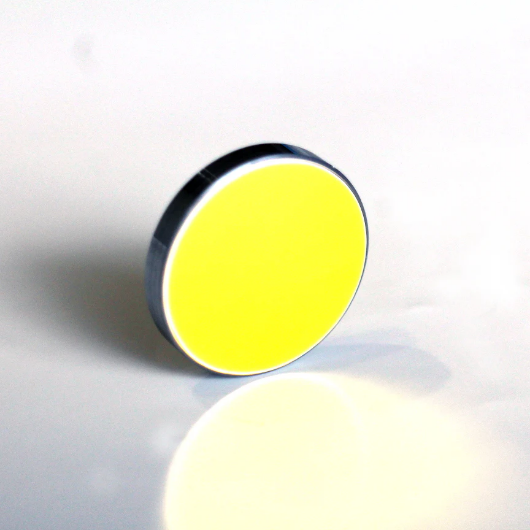Give a one-word or short-phrase answer to the following question: 
What is the minimum power of the laser that this mirror can reflect?

60W